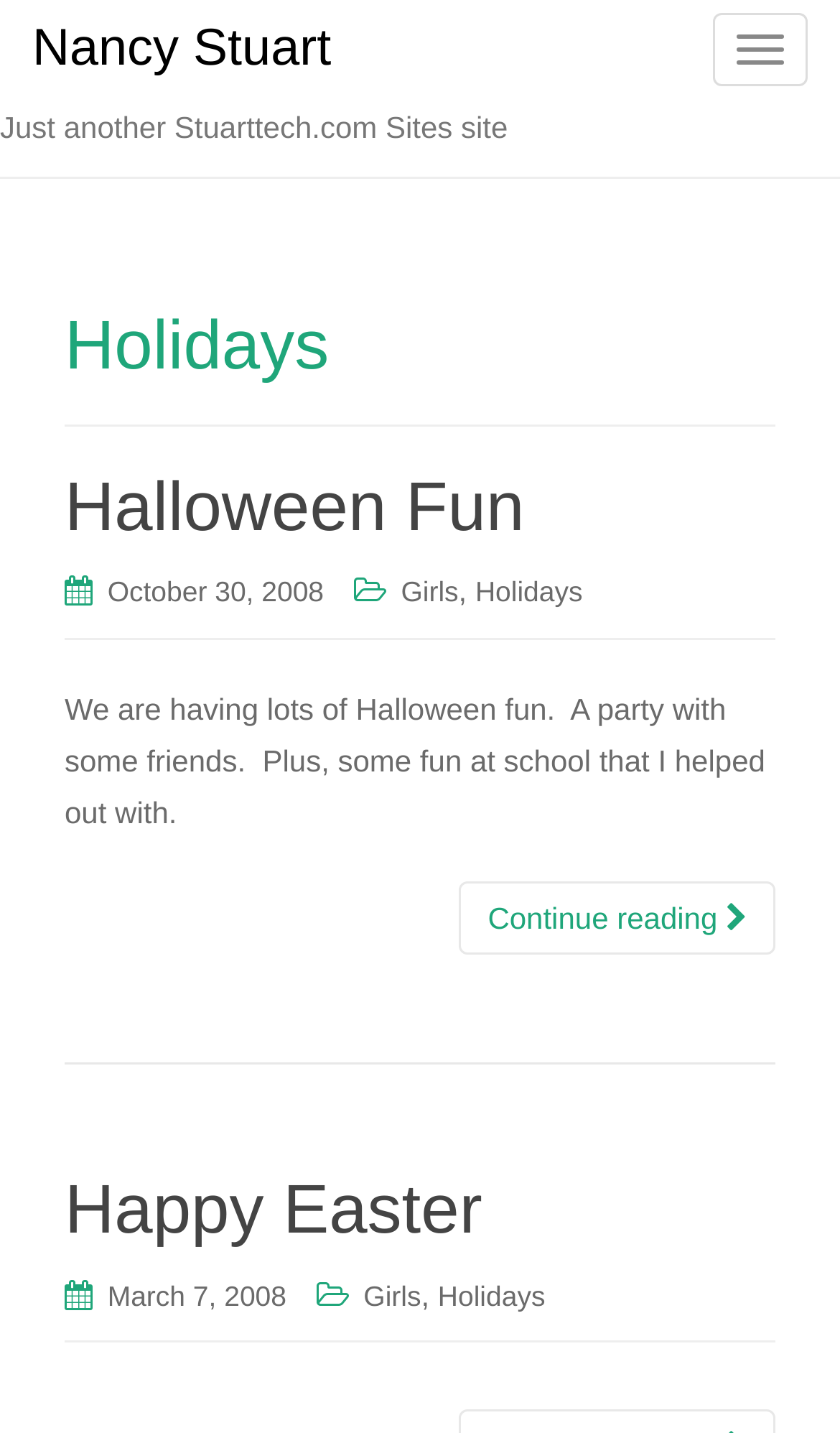Locate the bounding box coordinates of the clickable area to execute the instruction: "Toggle navigation". Provide the coordinates as four float numbers between 0 and 1, represented as [left, top, right, bottom].

[0.849, 0.009, 0.962, 0.06]